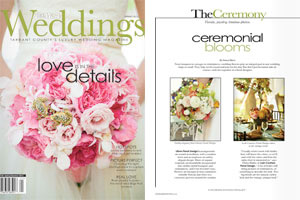Describe all the elements visible in the image meticulously.

The image features a beautiful magazine spread showcasing a feature from "360 West Weddings Spring 2012." On the left, a vibrant arrangement of pink peonies, roses, and other delicate flowers forms an exquisite bridal bouquet, emphasizing the theme of love and attention to detail. The right side of the spread highlights the section titled "Ceremonial Blooms," displaying elegant floral designs suitable for ceremonies, with charming arrangements that include soft pastel colors. This visually appealing layout reflects the artistry of floral design as promoted by Lilium Floral Design, celebrating their collaboration with 360 West Weddings. The magazine edition captures the essence of springtime celebrations and the joy of weddings.